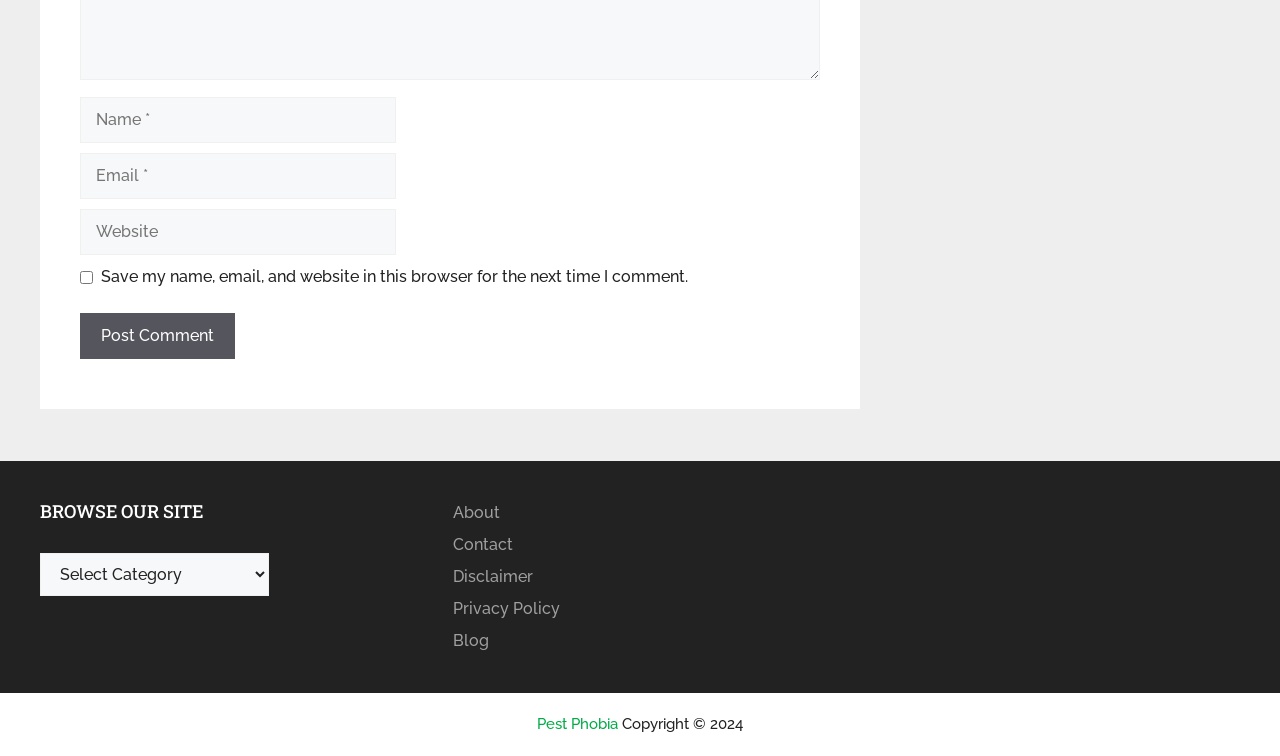Determine the bounding box coordinates of the clickable element to complete this instruction: "Input your email". Provide the coordinates in the format of four float numbers between 0 and 1, [left, top, right, bottom].

[0.062, 0.203, 0.309, 0.264]